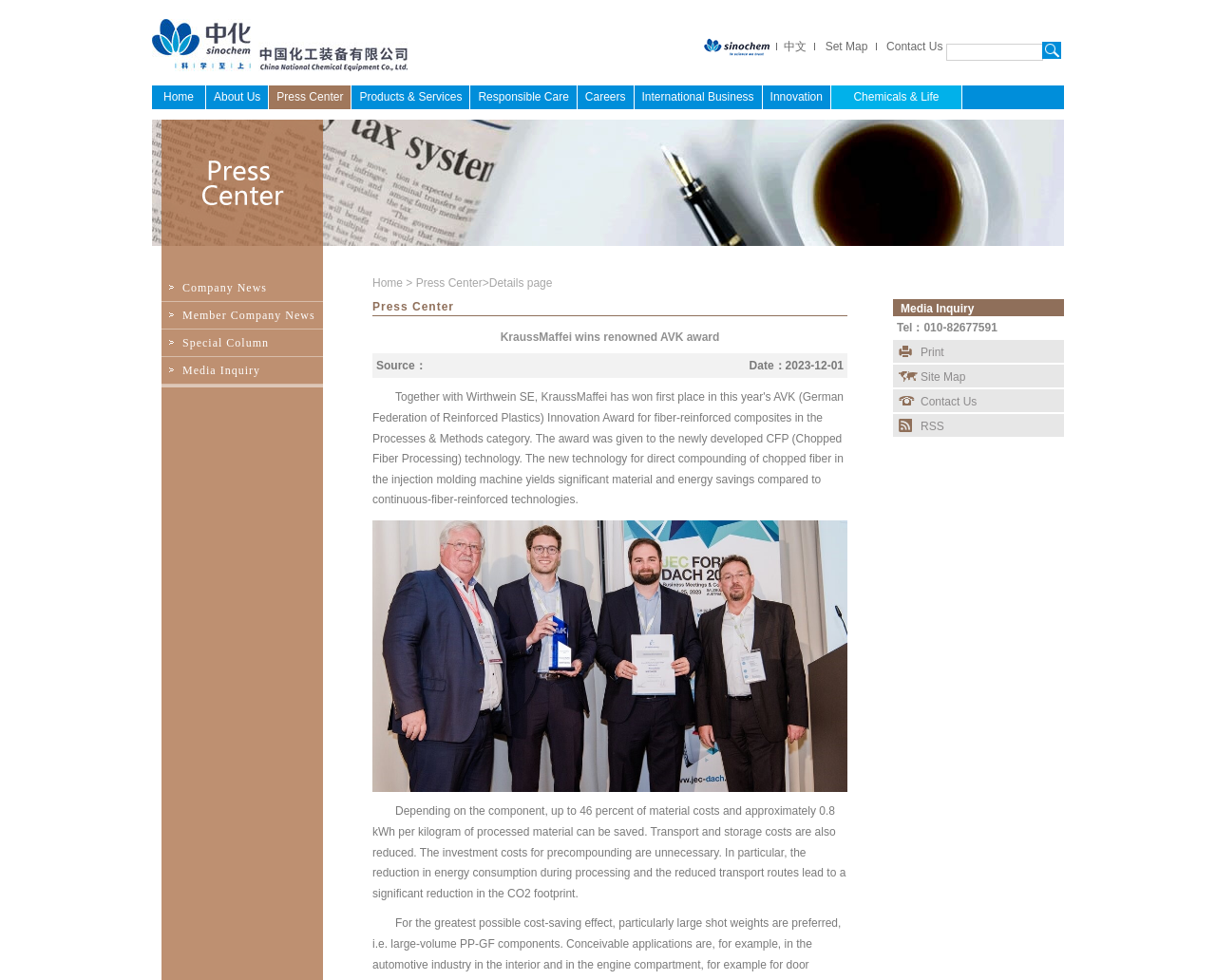Kindly determine the bounding box coordinates of the area that needs to be clicked to fulfill this instruction: "View company news".

[0.133, 0.28, 0.266, 0.308]